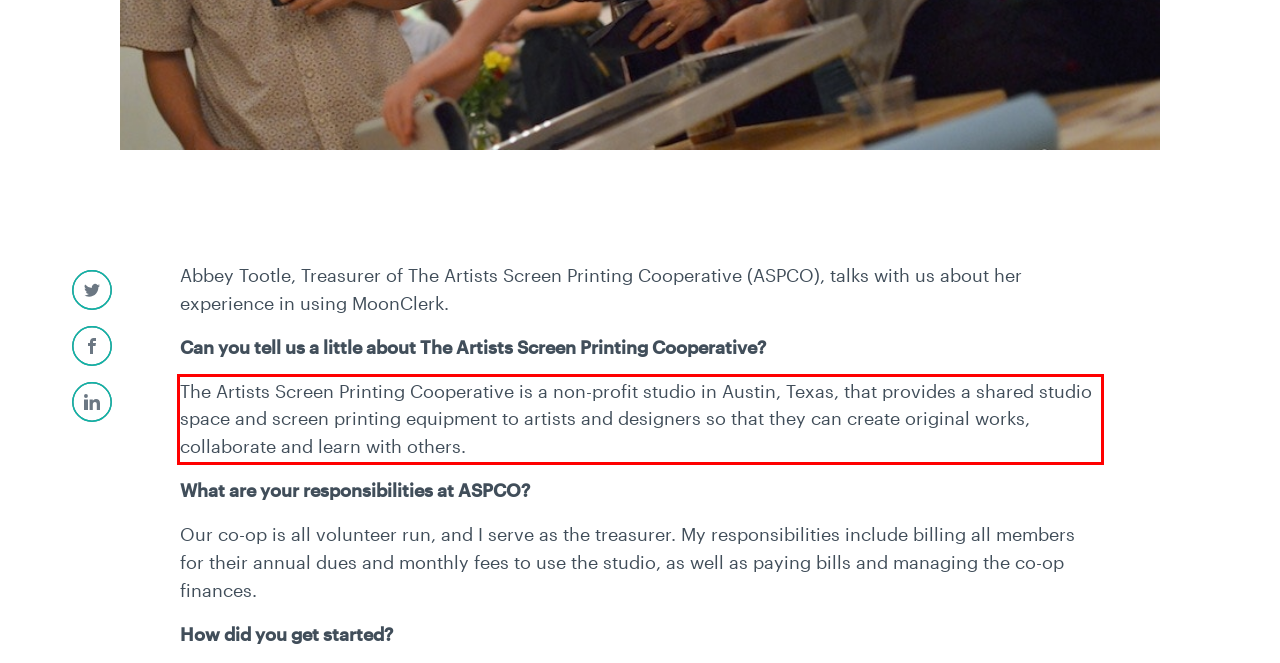You have a screenshot of a webpage with a UI element highlighted by a red bounding box. Use OCR to obtain the text within this highlighted area.

The Artists Screen Printing Cooperative is a non-profit studio in Austin, Texas, that provides a shared studio space and screen printing equipment to artists and designers so that they can create original works, collaborate and learn with others.